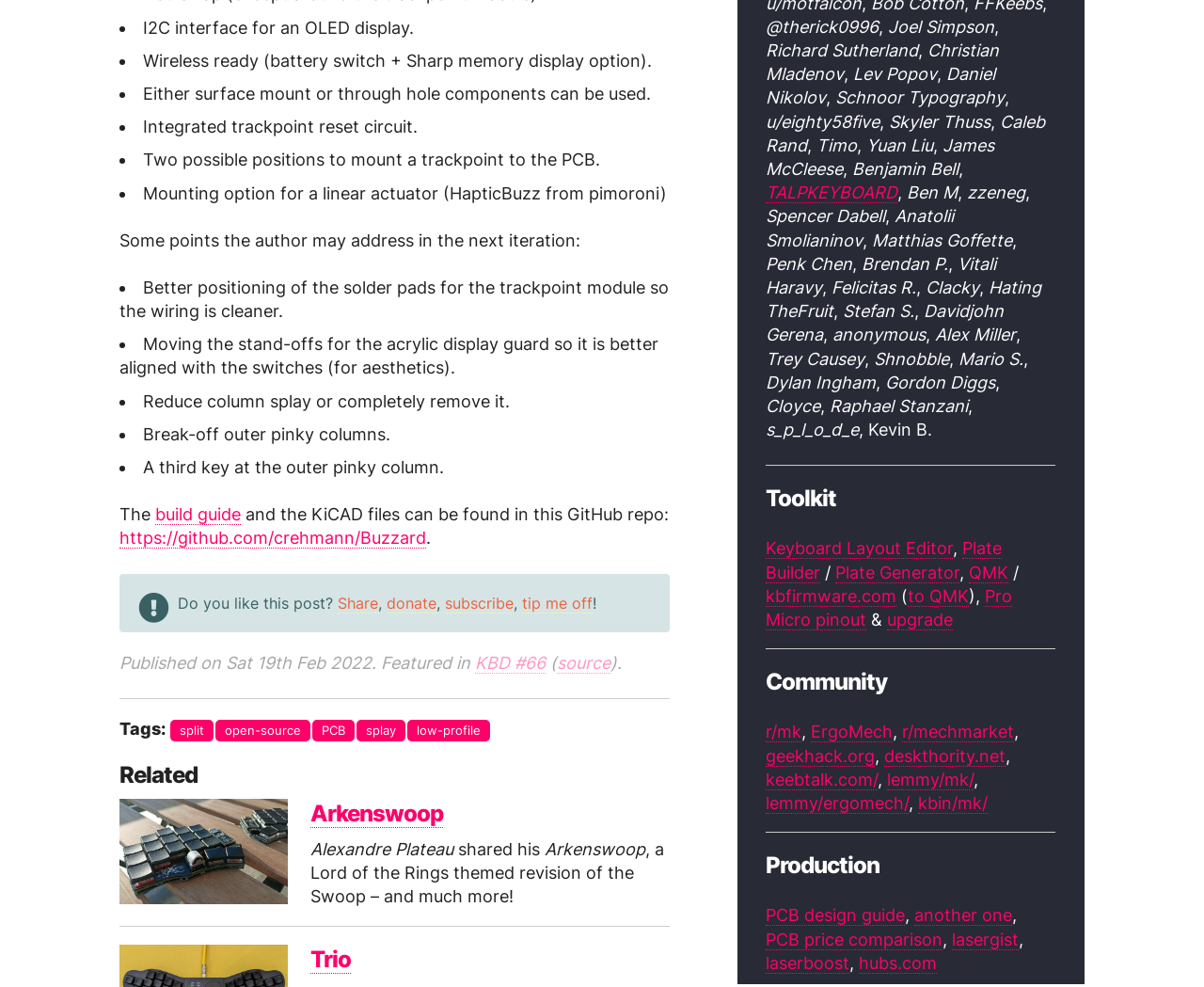Predict the bounding box coordinates for the UI element described as: "parent_node: Search for: name="s" placeholder="Search..."". The coordinates should be four float numbers between 0 and 1, presented as [left, top, right, bottom].

None